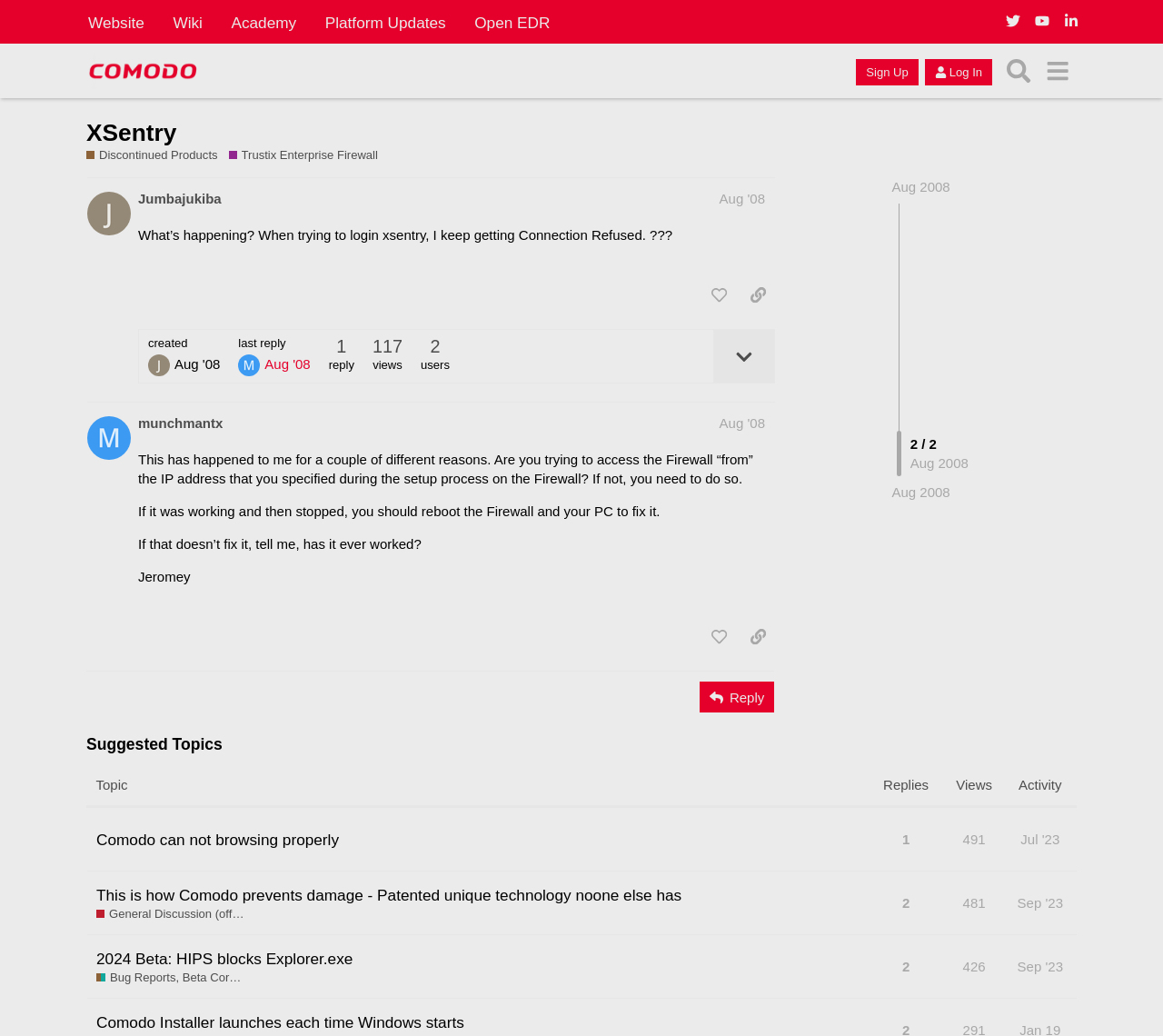Please mark the bounding box coordinates of the area that should be clicked to carry out the instruction: "Search for topics".

[0.859, 0.05, 0.892, 0.087]